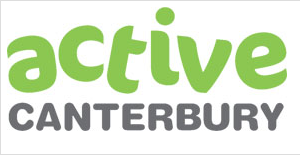What is the darker color used in the logo?
Examine the image closely and answer the question with as much detail as possible.

The logo of 'Active Canterbury' features the word 'CANTERBURY' in a darker gray, which provides a nice contrast to the bright green color used for the word 'active'.